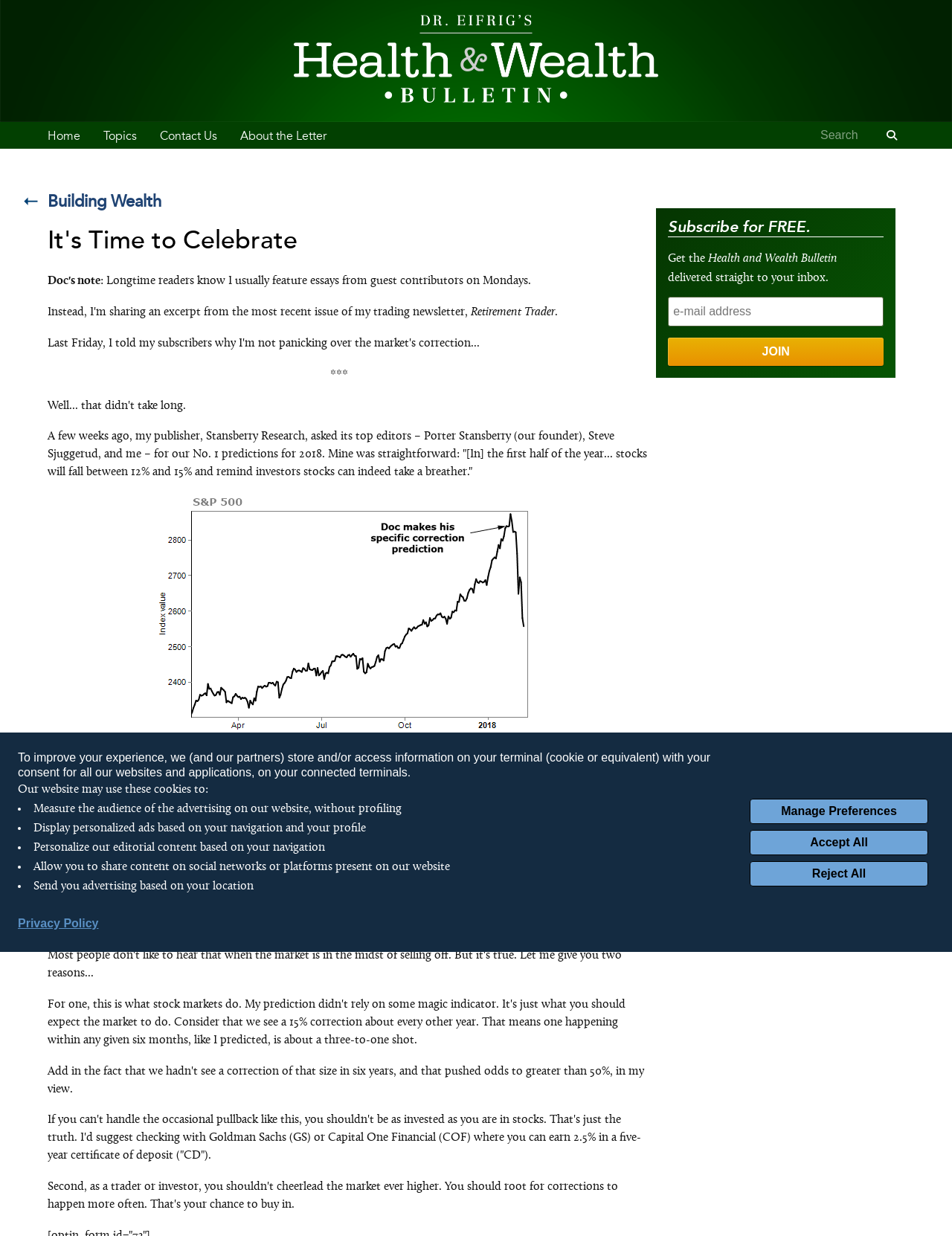Locate the bounding box coordinates of the element you need to click to accomplish the task described by this instruction: "Subscribe for free".

[0.702, 0.24, 0.928, 0.264]